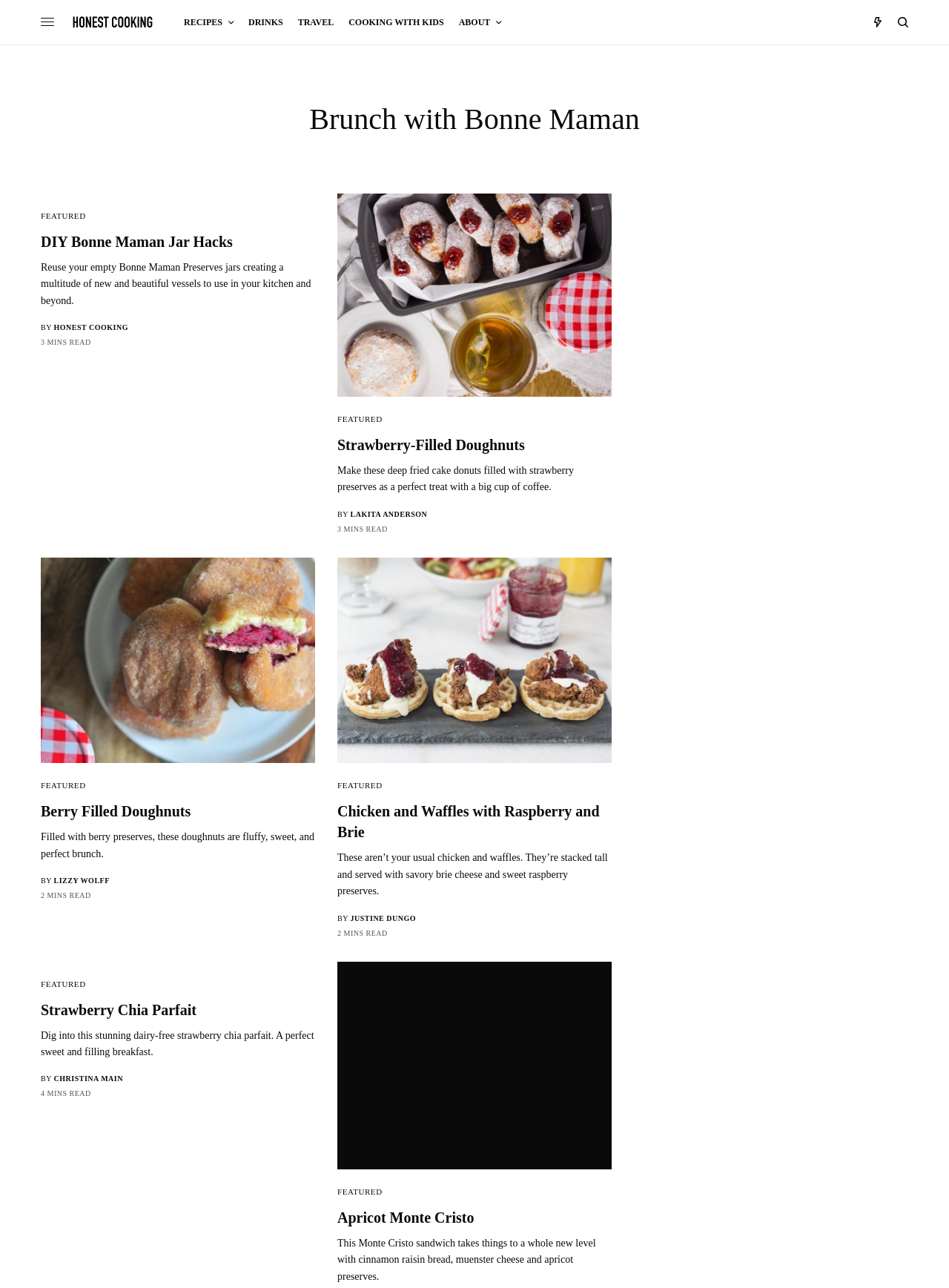How many recipes are featured on this webpage?
Make sure to answer the question with a detailed and comprehensive explanation.

I counted the number of recipe headings on the webpage, which are 'DIY Bonne Maman Jar Hacks', 'Strawberry-Filled Doughnuts', 'Berry Filled Doughnuts', 'Chicken and Waffles with Raspberry and Brie', 'Strawberry Chia Parfait', and 'Apricot Monte Cristo'. There are 6 recipe headings in total.